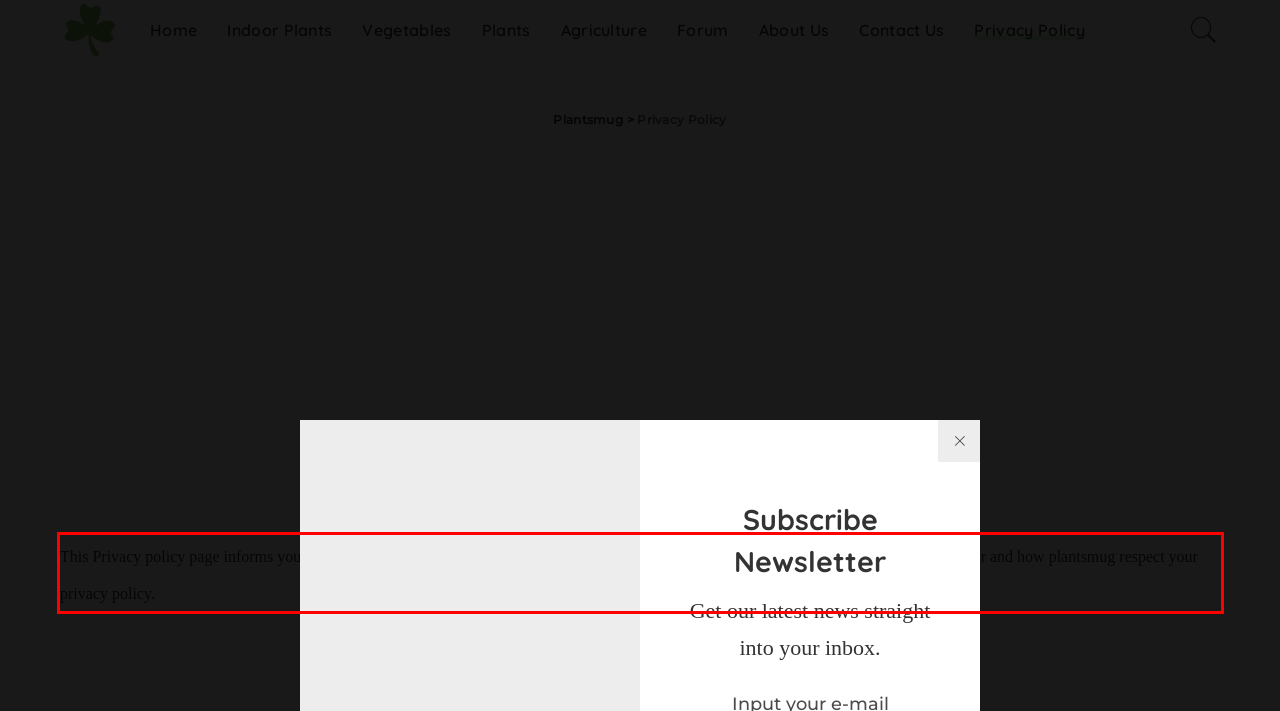Please extract the text content from the UI element enclosed by the red rectangle in the screenshot.

This Privacy policy page informs you how plantsmug collected data and recorded your data while you connecting and use Plantsmug as a visitor and how plantsmug respect your privacy policy.